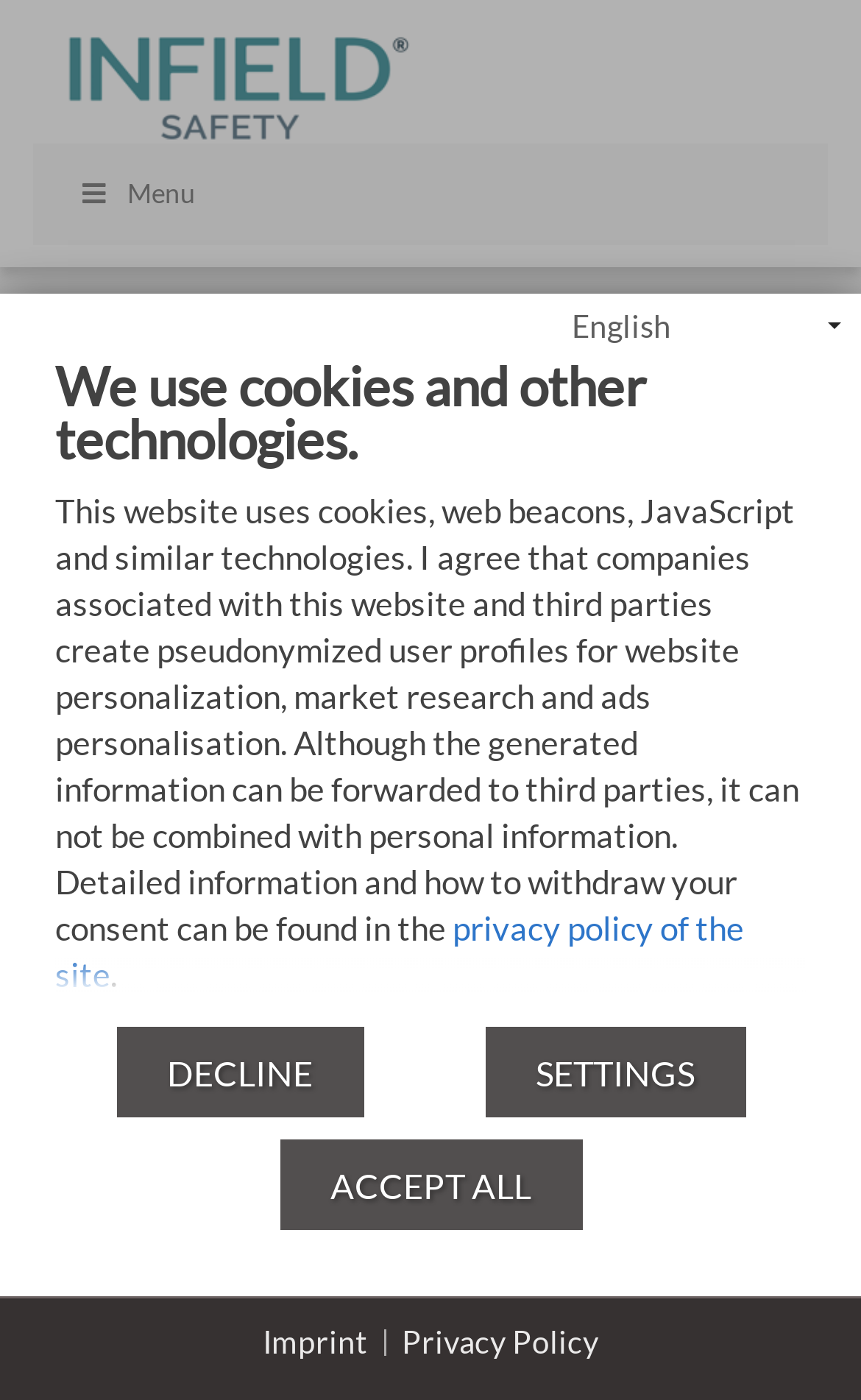Determine the coordinates of the bounding box that should be clicked to complete the instruction: "Search for something". The coordinates should be represented by four float numbers between 0 and 1: [left, top, right, bottom].

[0.077, 0.063, 0.754, 0.112]